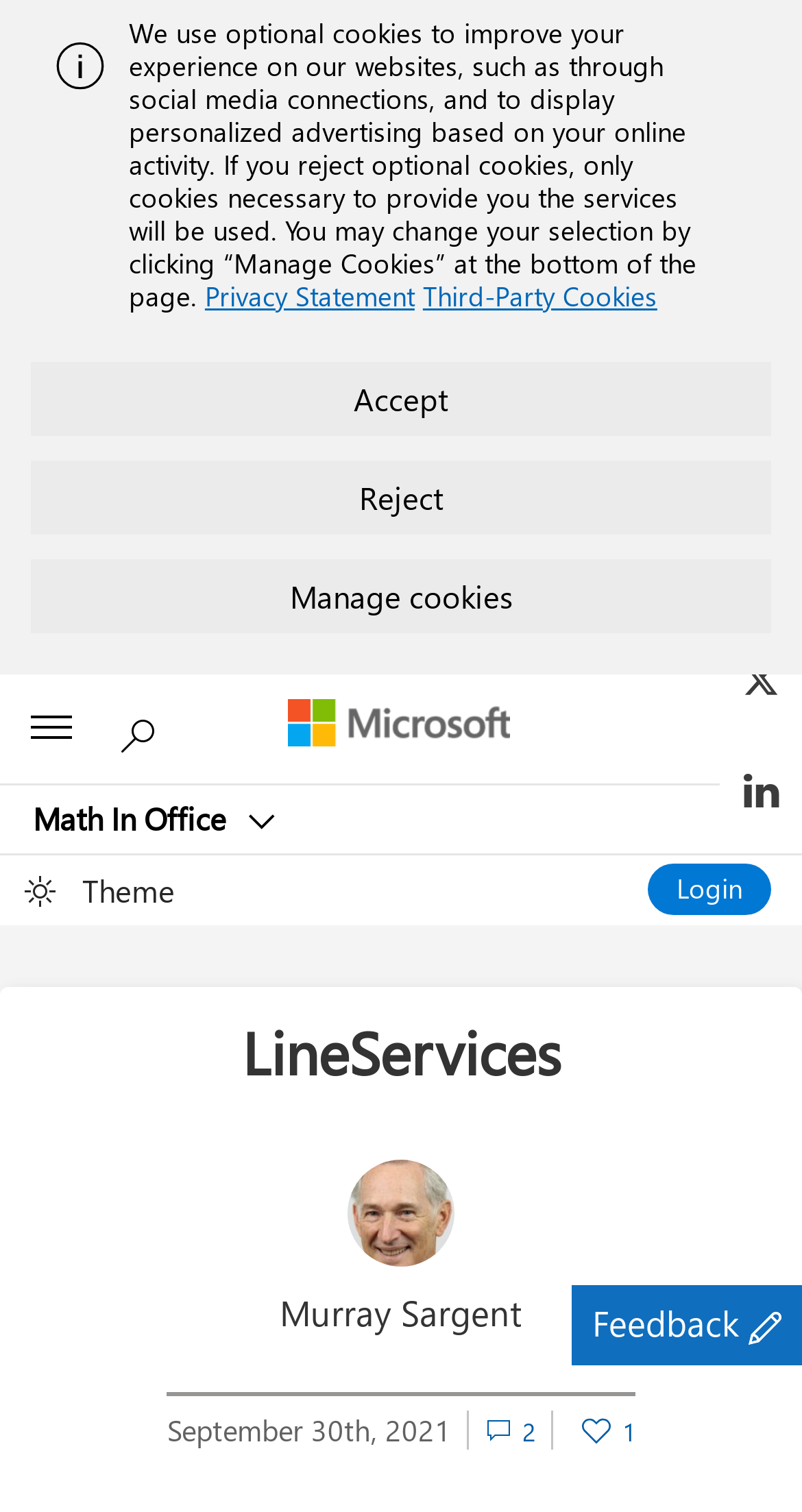Refer to the screenshot and give an in-depth answer to this question: What is the theme selection option?

I found the theme selection option by looking at the button element that allows users to select a theme, which is labeled as 'Select light or dark theme'. This element is located near the top of the page.